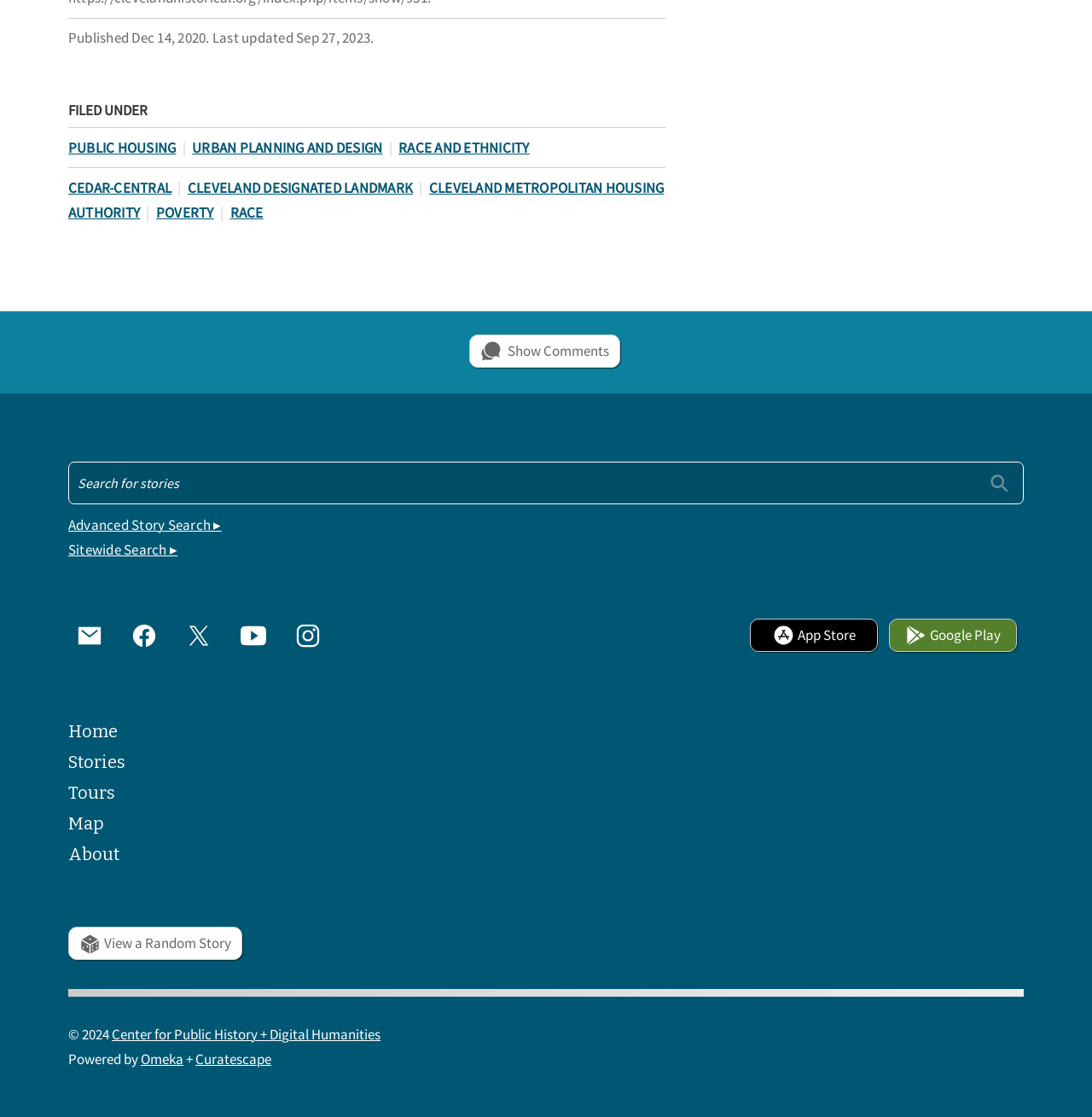Please determine the bounding box coordinates of the area that needs to be clicked to complete this task: 'Go to the home page'. The coordinates must be four float numbers between 0 and 1, formatted as [left, top, right, bottom].

[0.062, 0.646, 0.108, 0.664]